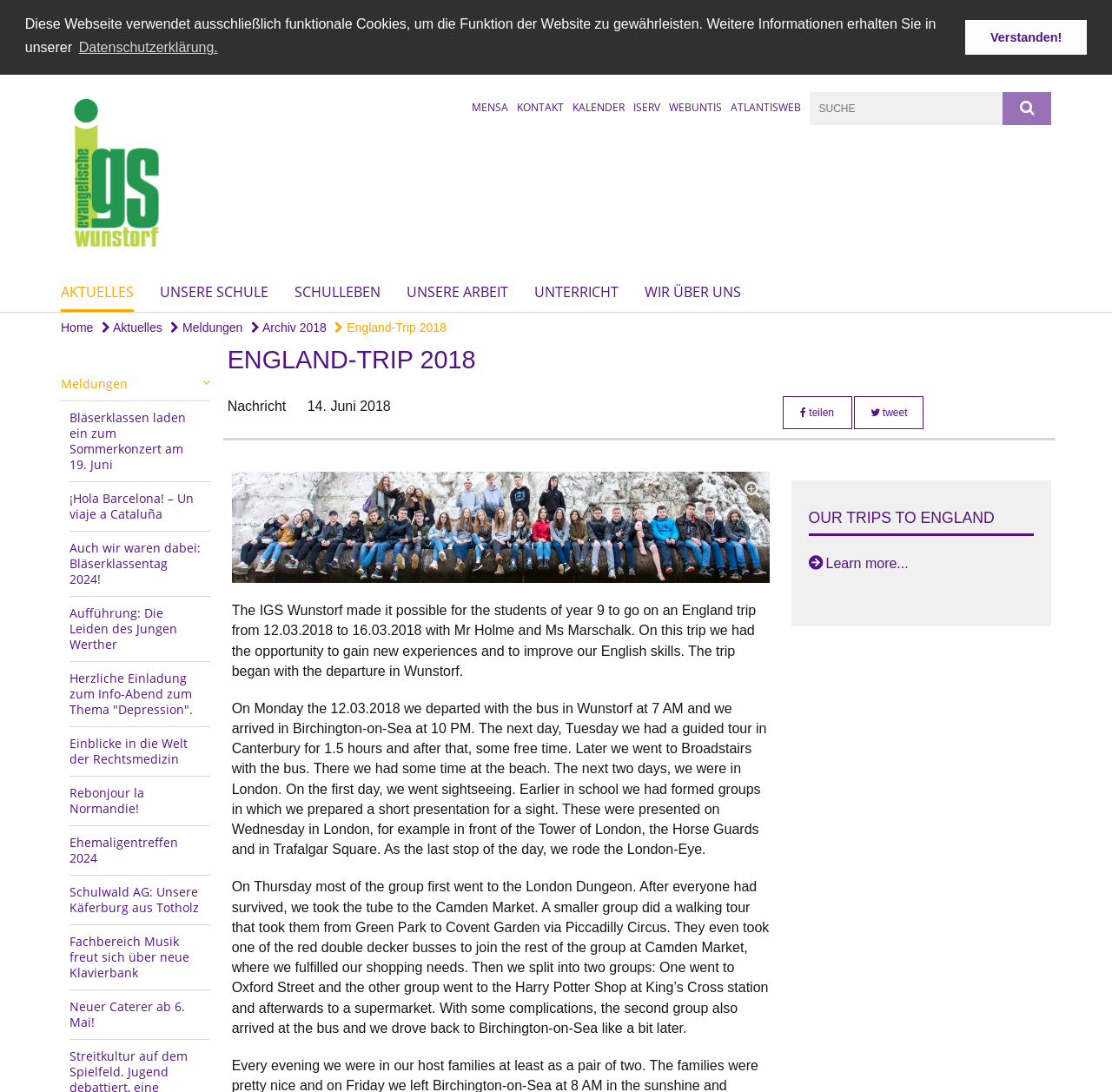Provide a thorough description of this webpage.

This webpage is about a school trip to England in 2018. At the top, there is a cookie consent dialog with a button to learn more about cookies and a button to dismiss the message. Below the dialog, there is a header section with a logo, navigation links, and a search bar.

The navigation links are divided into two sections. The top section has links to "MENSA", "KONTAKT", "KALENDER", "ISERV", "WEBUNTIS", and "ATLANTISWEB". The bottom section has links to "AKTUELLES", "UNSERE SCHULE", "SCHULLEBEN", "UNSERE ARBEIT", "UNTERRICHT", and "WIR ÜBER UNS".

Below the navigation links, there is a main content section. The first article has a heading "ENGLAND-TRIP 2018" and a brief description of the trip. There are also links to share the article on social media.

The main content of the article is a detailed description of the trip, including the itinerary and activities. The text is divided into several paragraphs, each describing a day of the trip. There are no images on this page, but there are links to other articles and a "Learn more..." button at the bottom.

On the right side of the page, there is a section with links to other news articles, including "Bläserklassen laden ein zum Sommerkonzert am 19. Juni", "¡Hola Barcelona! – Un viaje a Cataluña", and several others.